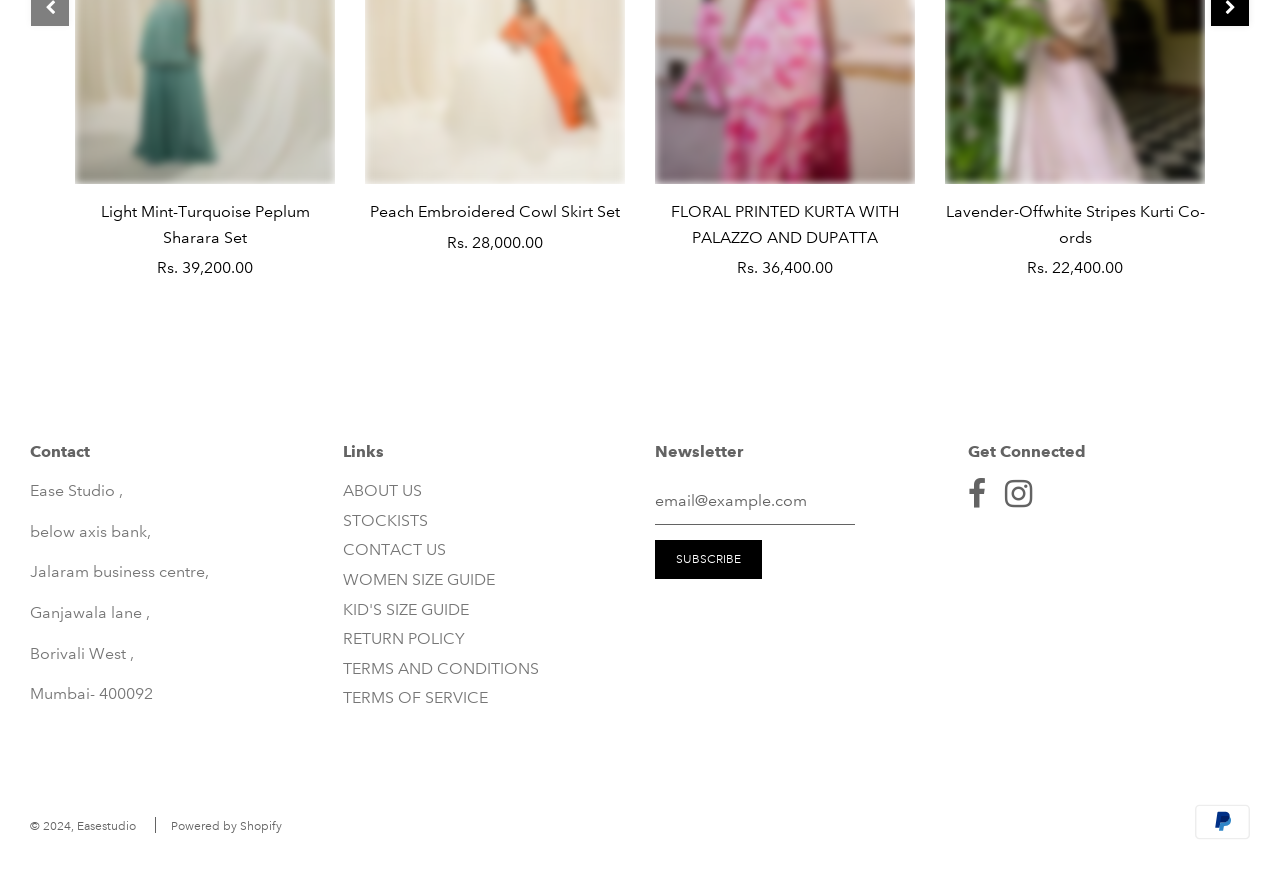Given the content of the image, can you provide a detailed answer to the question?
How many social media links are there in the Get Connected section?

I found the social media links in the Get Connected section by looking at the link elements with the Unicode characters '' and ''. There are two link elements, which suggests that there are two social media links.